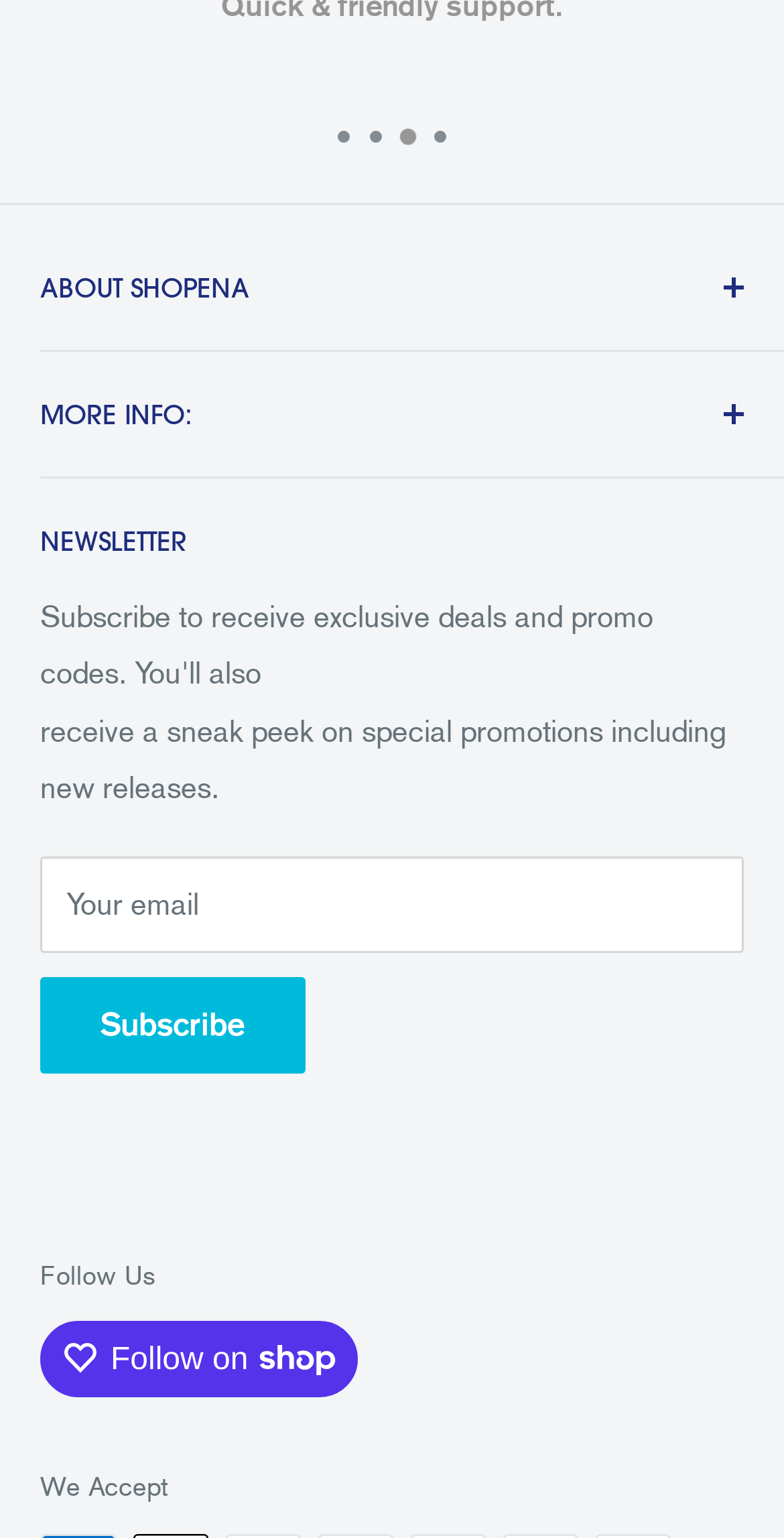Using the details from the image, please elaborate on the following question: What is the last link in the footer?

I looked at the link elements in the footer section and found that the last link has the text 'Resource Center', which is its label.